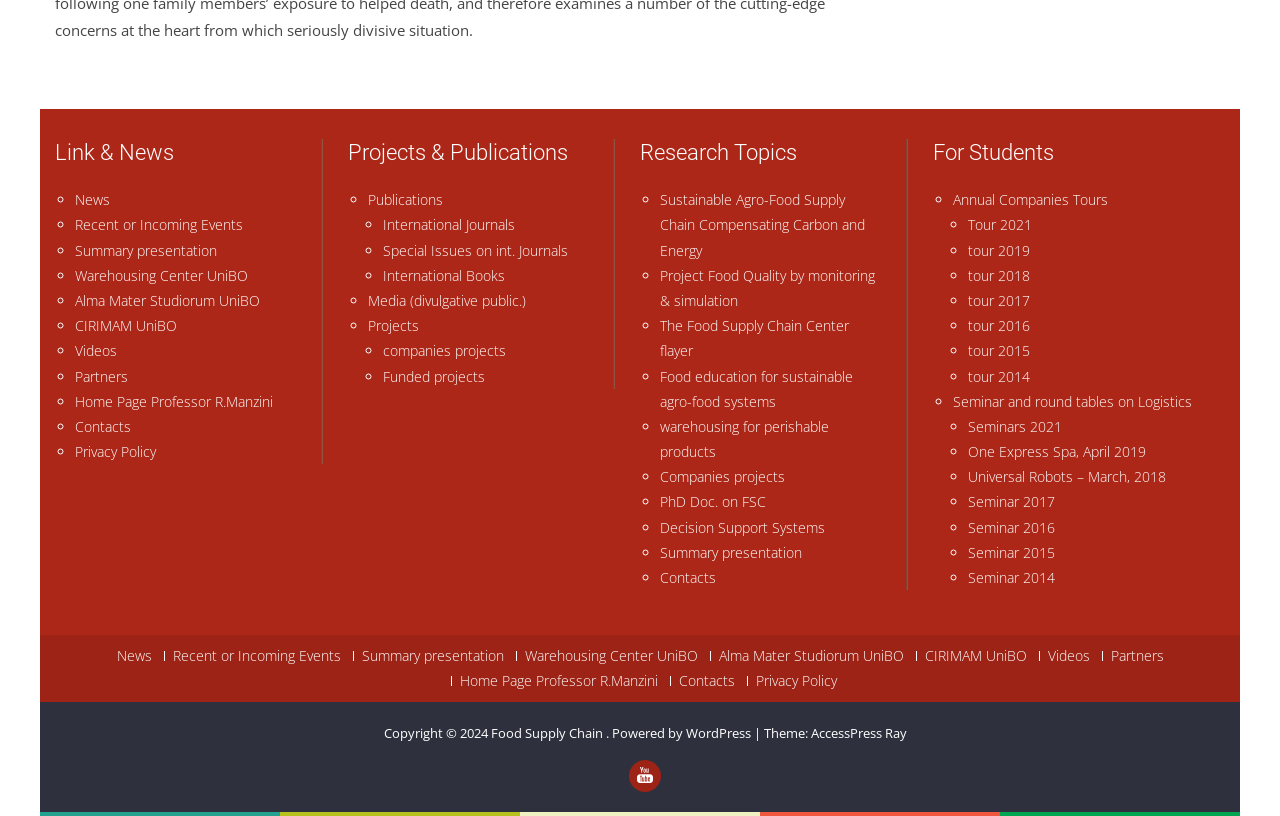How many links are there under 'Link & News'?
Using the image, provide a concise answer in one word or a short phrase.

9